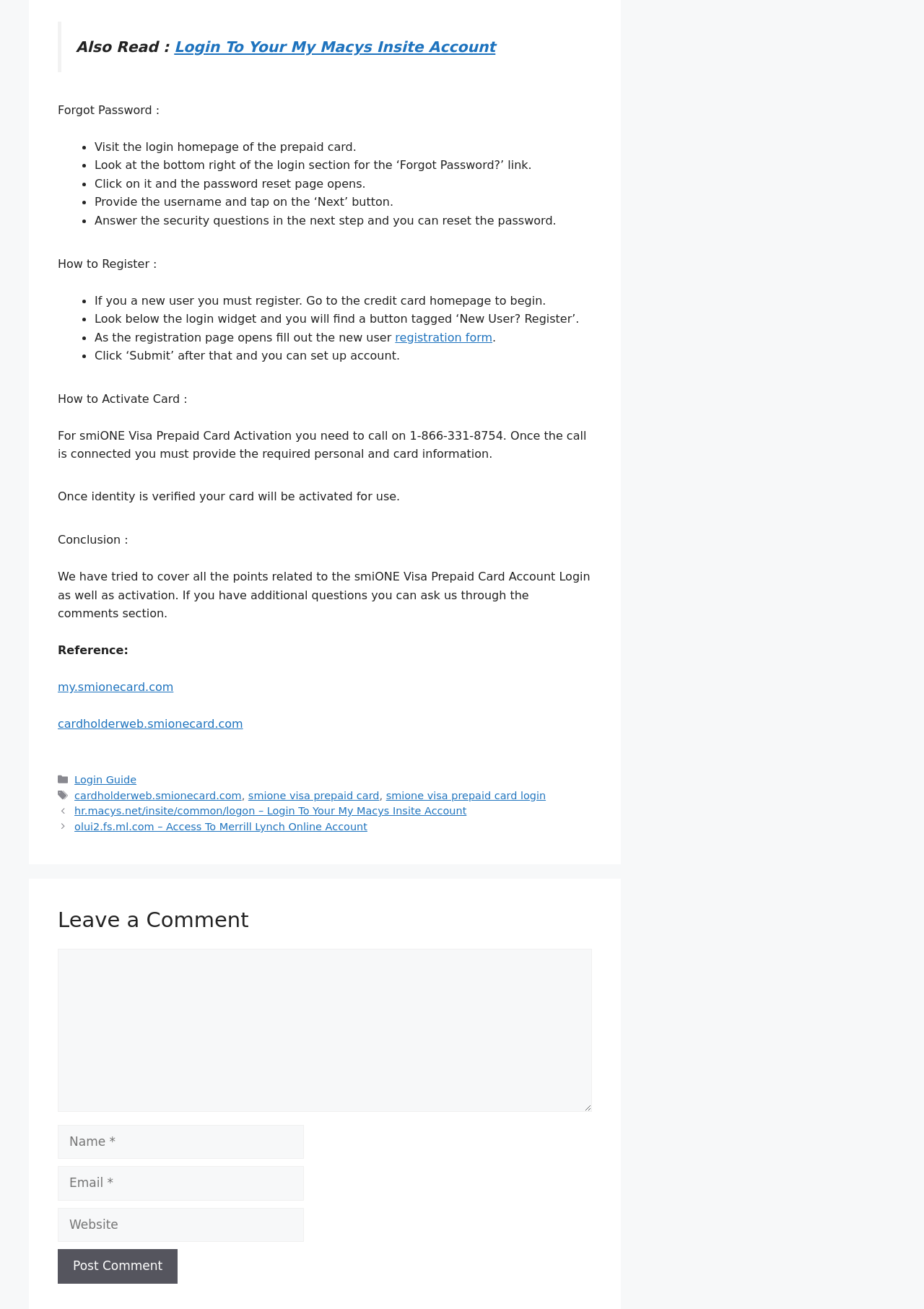What is the last step in the password reset process?
Please respond to the question with a detailed and well-explained answer.

After providing your username and clicking on the 'Next' button, you will be asked to answer security questions in the next step, and then you can reset your password.